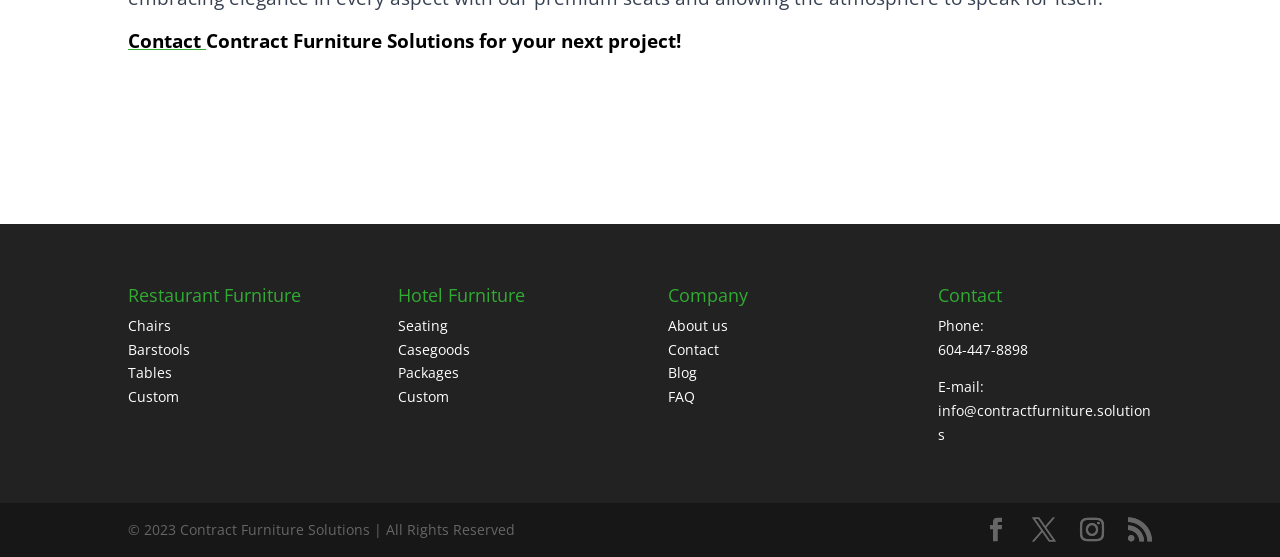Determine the bounding box coordinates of the UI element described below. Use the format (top-left x, top-left y, bottom-right x, bottom-right y) with floating point numbers between 0 and 1: Hotel Furniture

[0.311, 0.508, 0.41, 0.551]